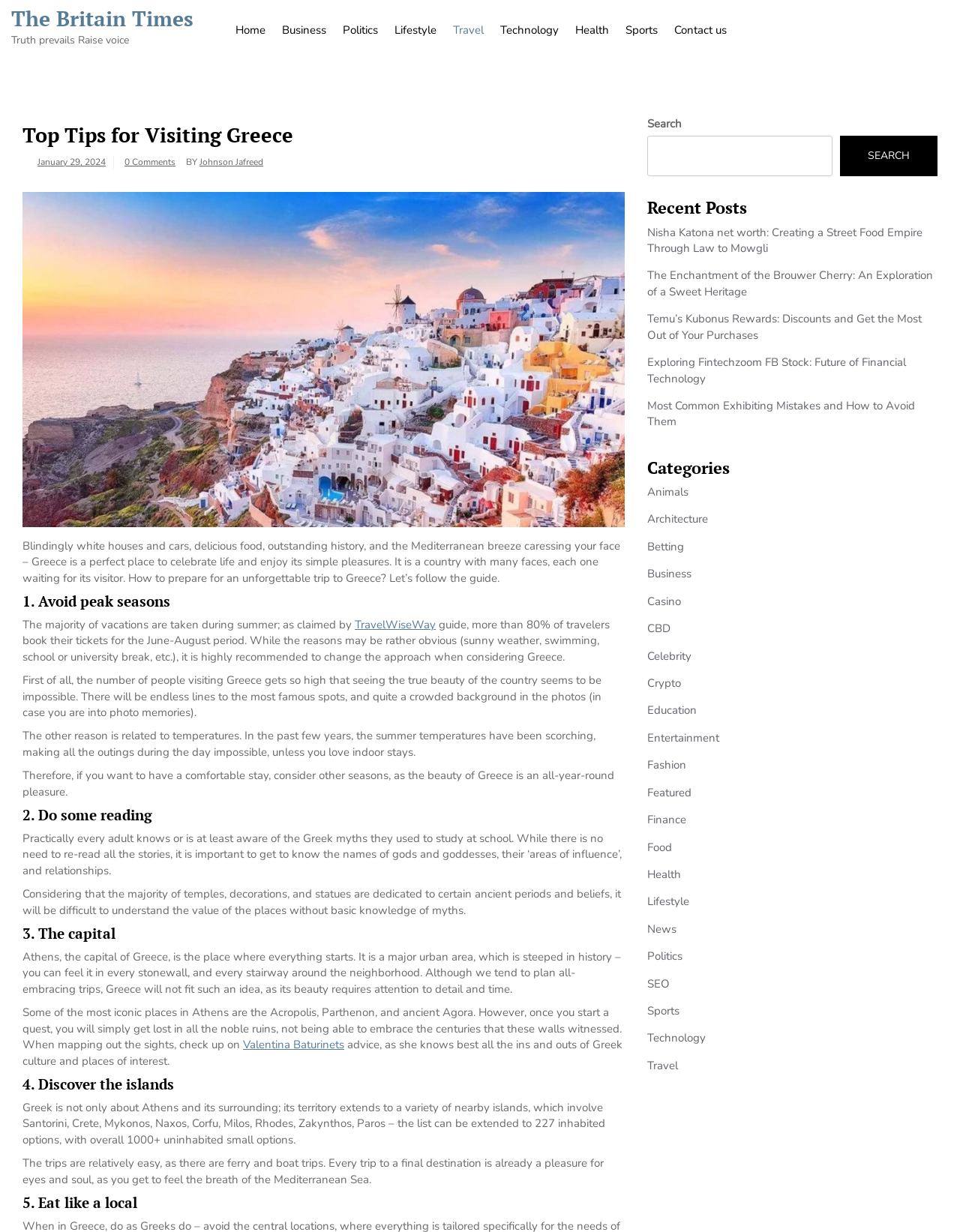Please locate and generate the primary heading on this webpage.

Top Tips for Visiting Greece